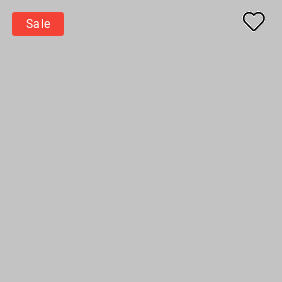What is the background color of the image?
Please give a detailed and thorough answer to the question, covering all relevant points.

The background of the image is a muted gray, which provides a neutral base that enhances the visibility of the sale notification and heart icon, drawing attention to the promotional offer.